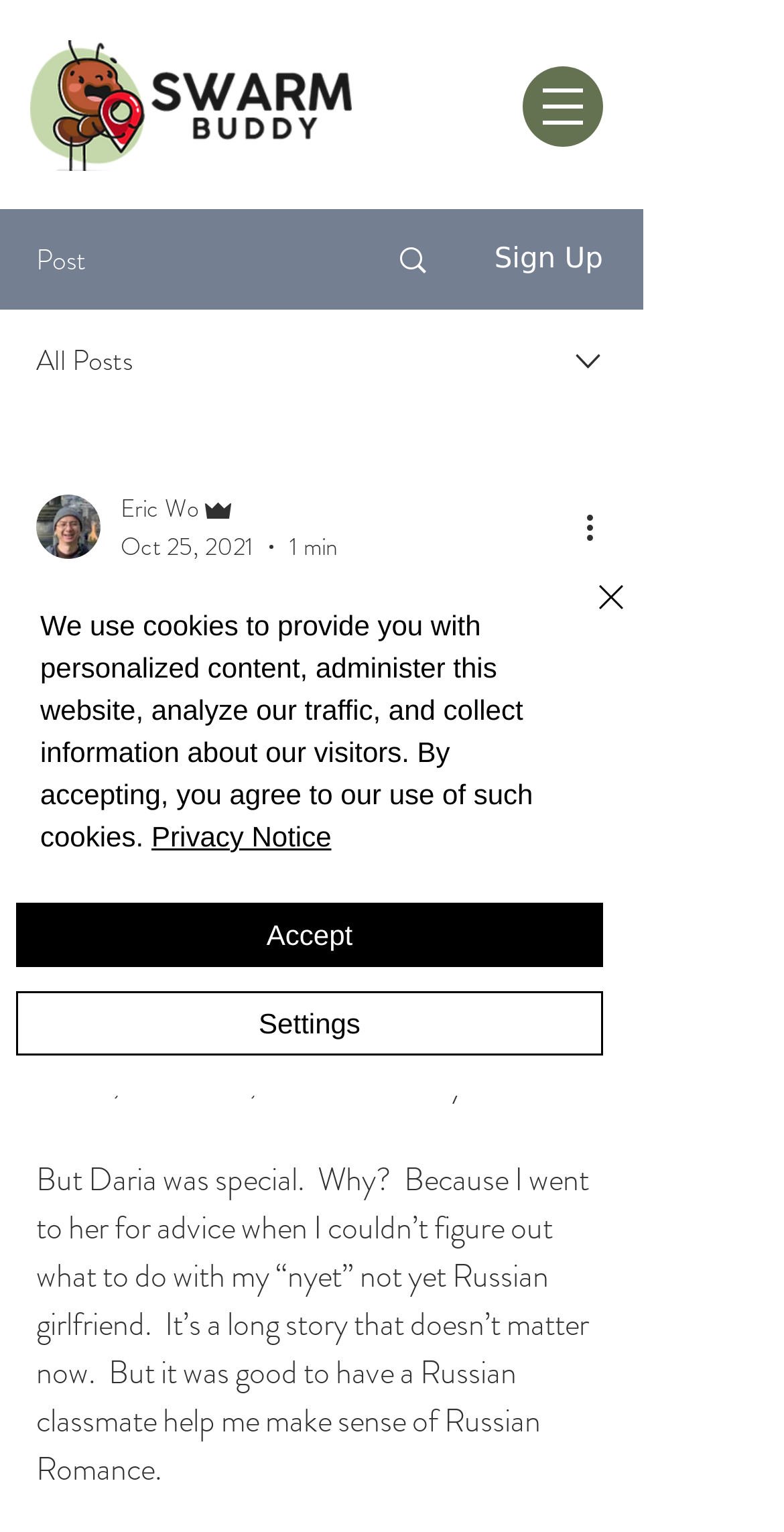Can you identify the bounding box coordinates of the clickable region needed to carry out this instruction: 'Click the logo'? The coordinates should be four float numbers within the range of 0 to 1, stated as [left, top, right, bottom].

[0.038, 0.026, 0.449, 0.112]